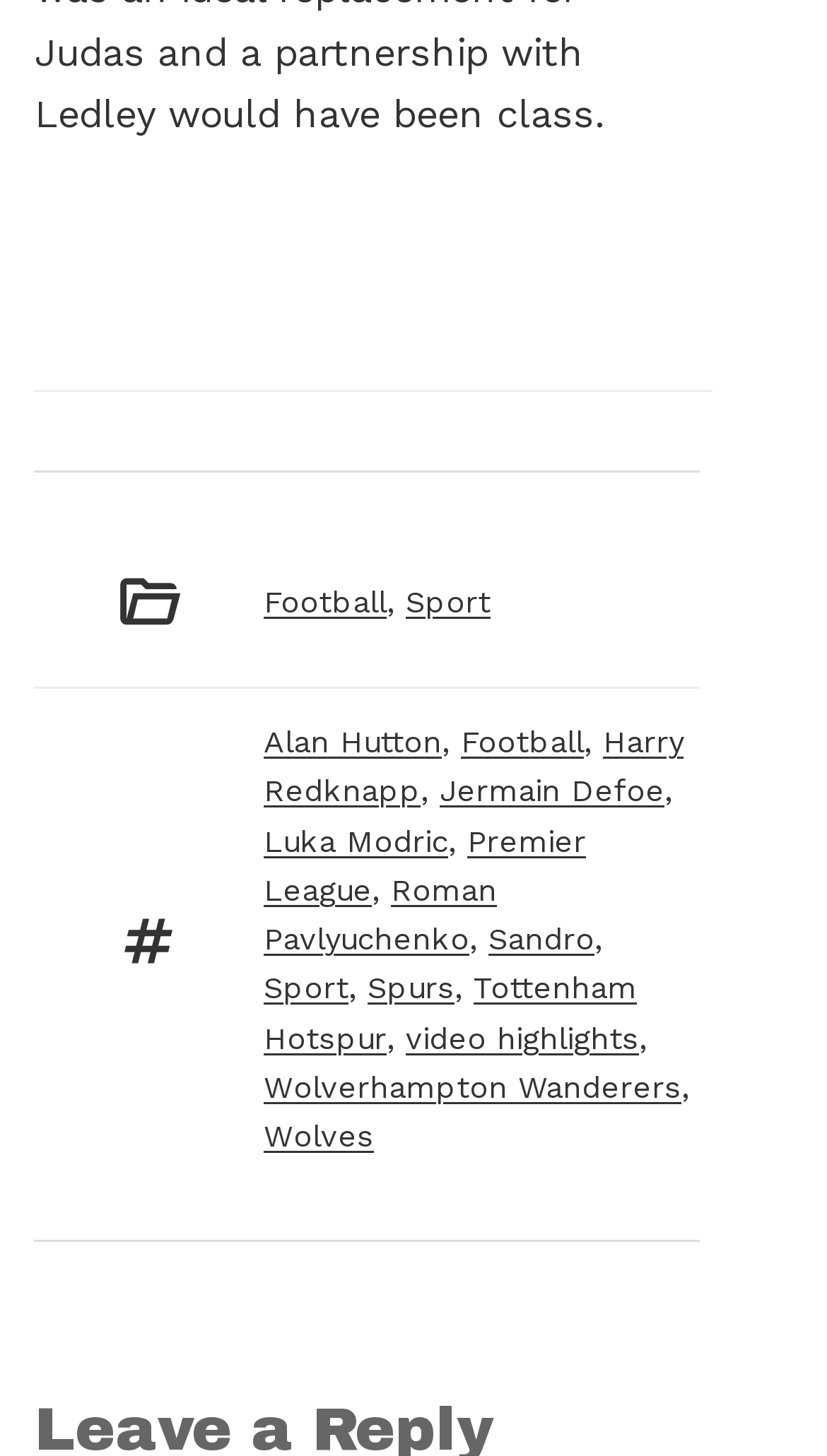Could you specify the bounding box coordinates for the clickable section to complete the following instruction: "Explore the 'Premier League' link"?

[0.319, 0.564, 0.709, 0.624]